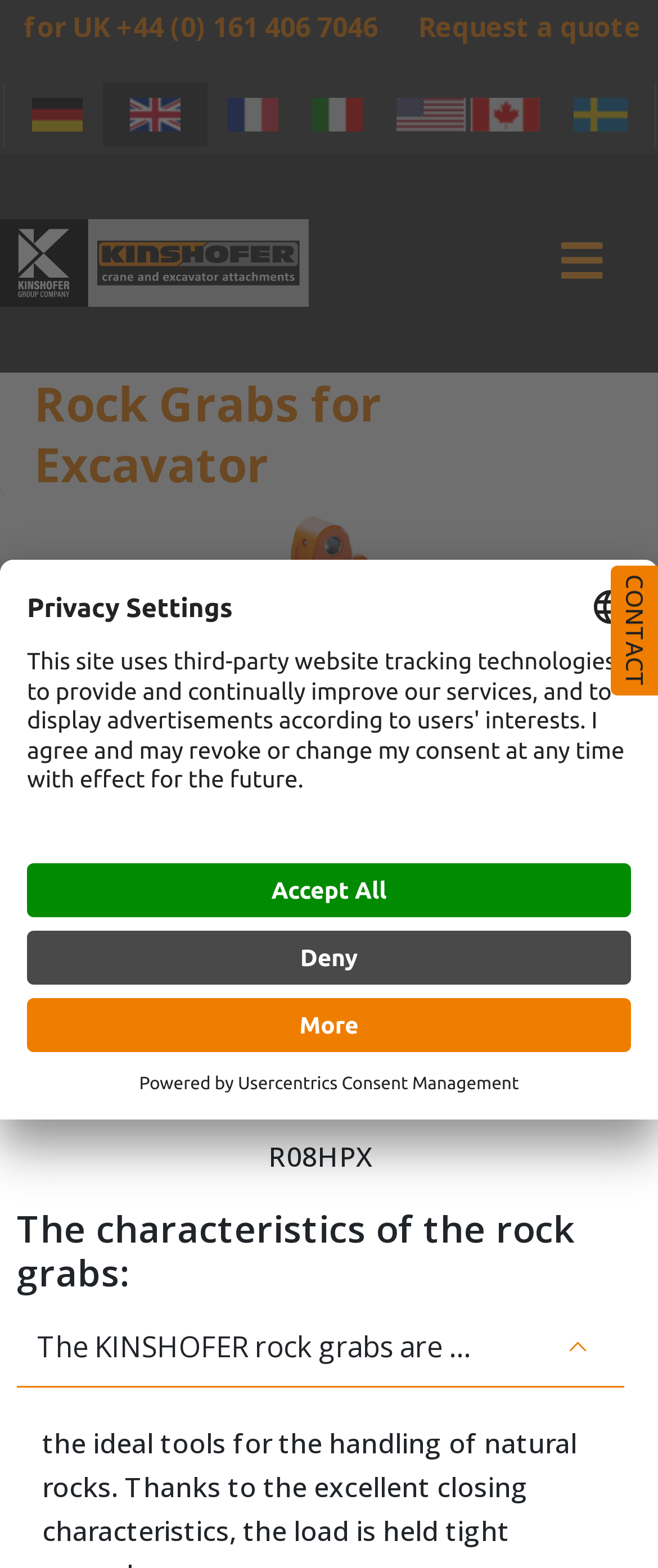For the element described, predict the bounding box coordinates as (top-left x, top-left y, bottom-right x, bottom-right y). All values should be between 0 and 1. Element description: Request a quote

[0.636, 0.005, 0.974, 0.029]